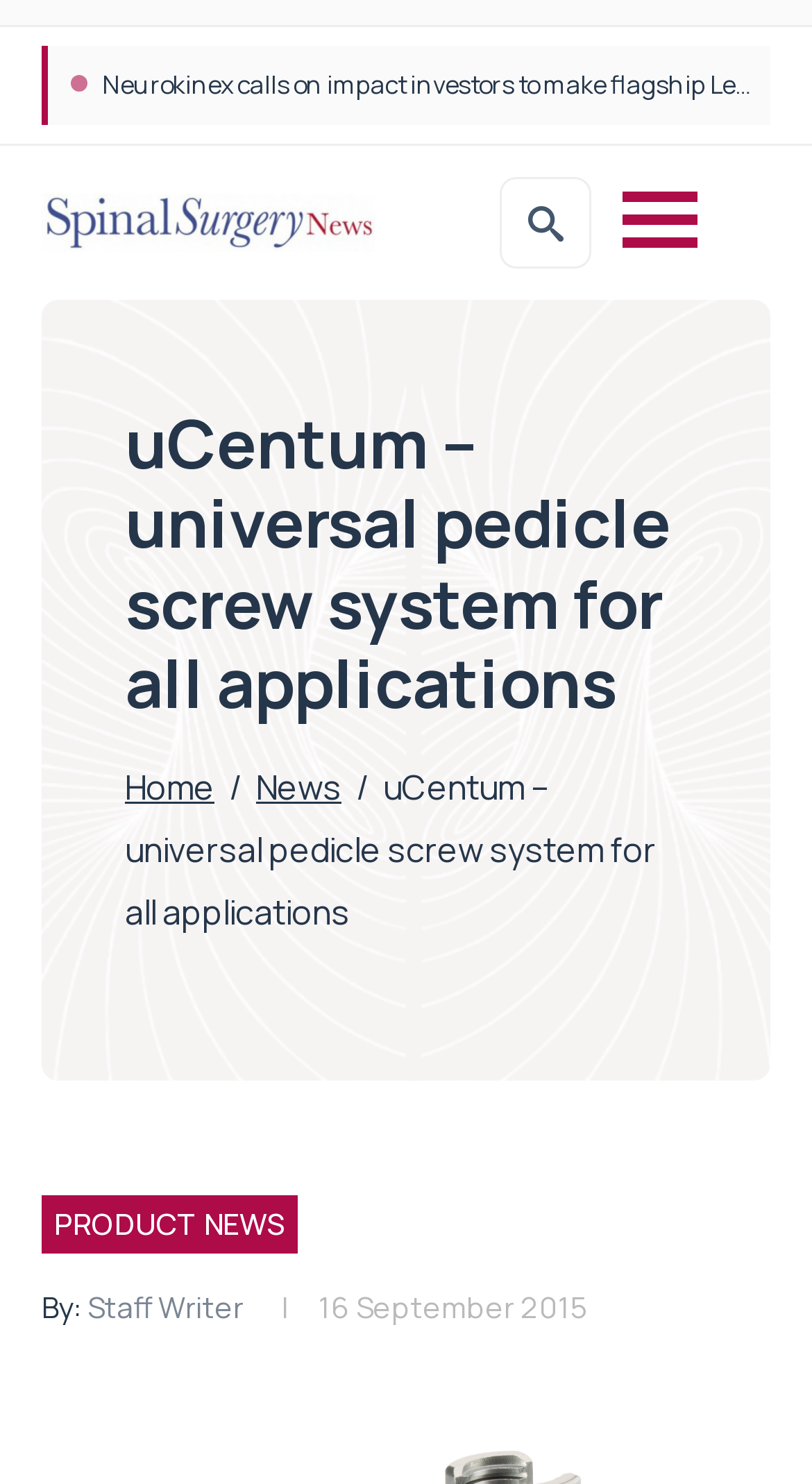Please provide a comprehensive answer to the question based on the screenshot: How many images are there on the webpage?

I looked at the webpage and found one image, which is an icon for 'Spinal Surgery News'. This image is likely to be the only image on the webpage.